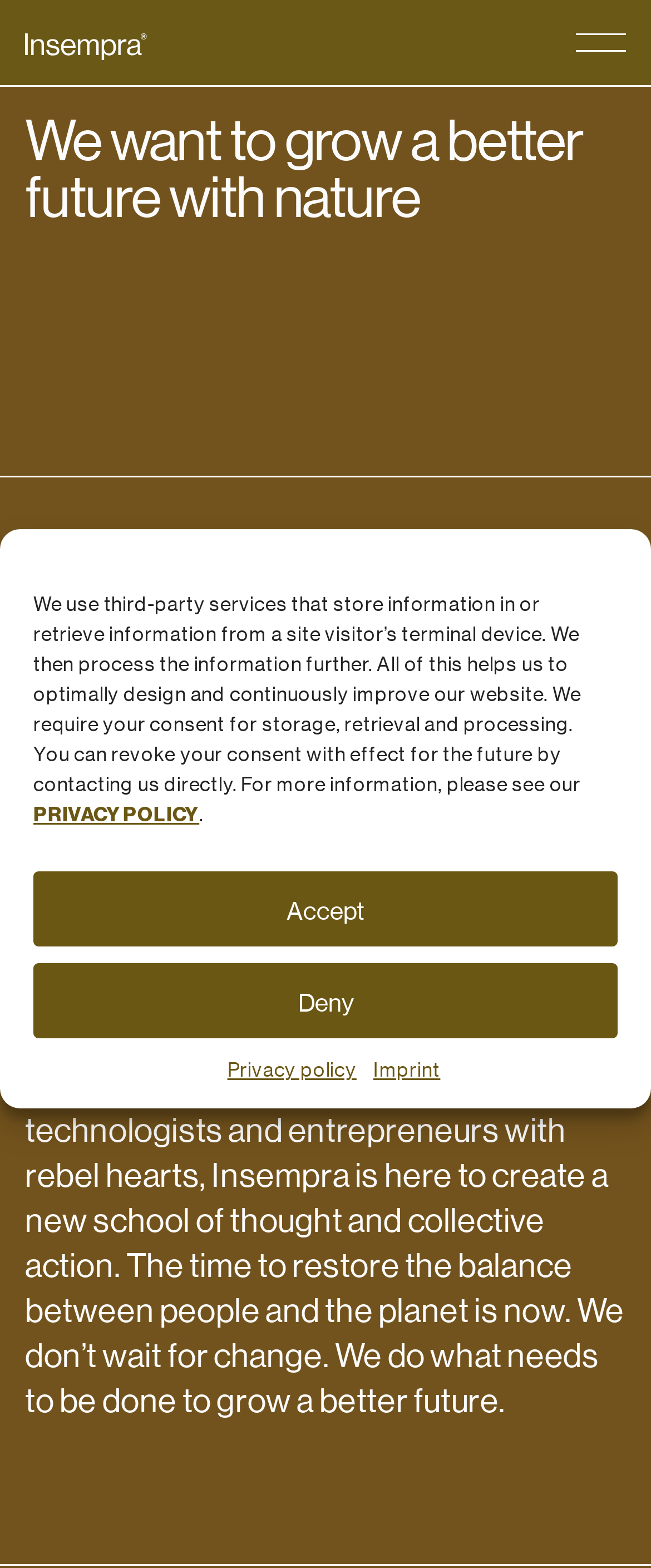What is Insempra's approach to manufacturing?
Analyze the screenshot and provide a detailed answer to the question.

According to the webpage, Insempra is committed to driving the regenerative revolution to manufacture at scale in collaboration with nature. This implies that the company is adopting a sustainable and environmentally-friendly approach to manufacturing.